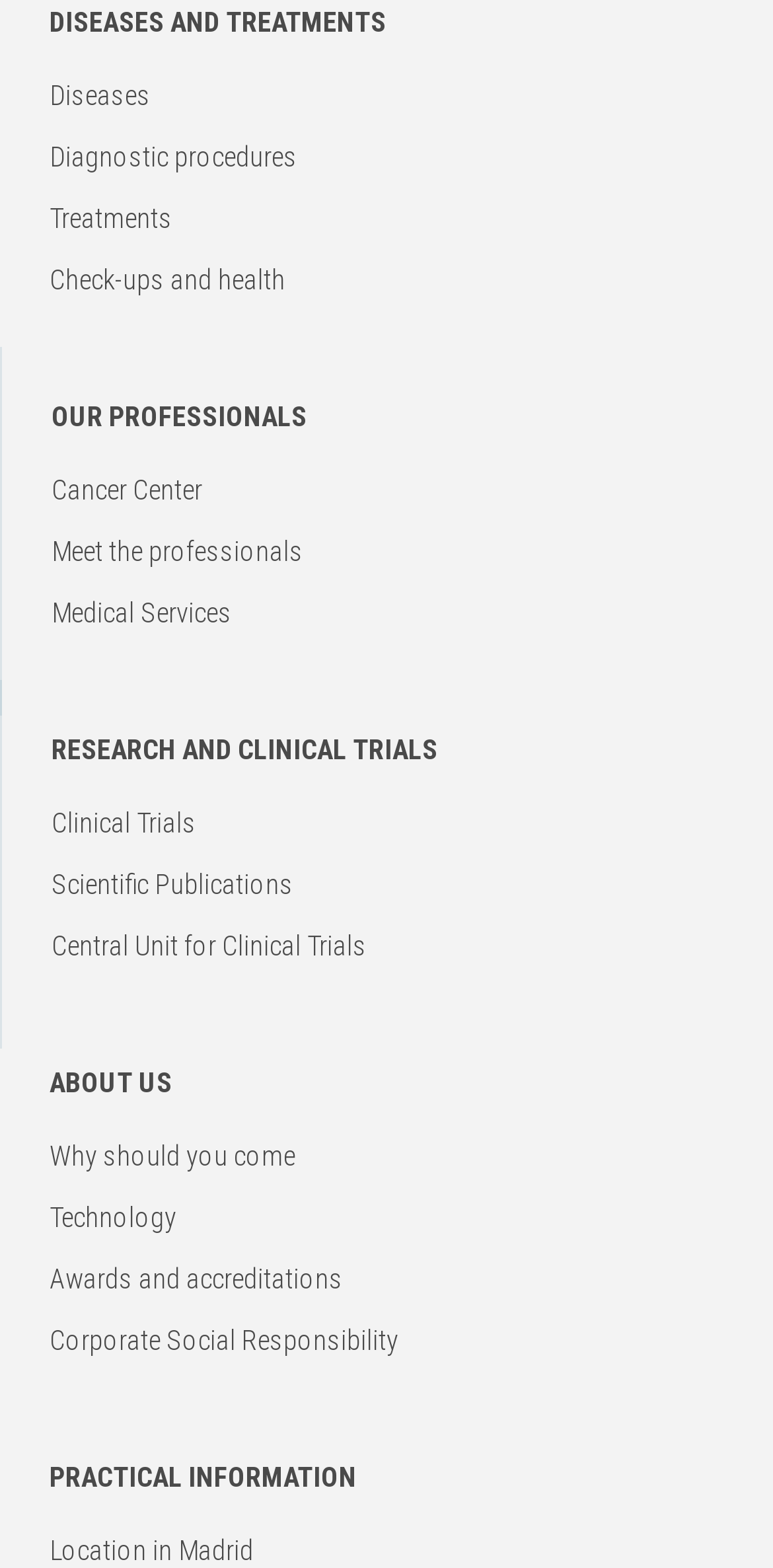What type of information can be found in the 'Clinical Trials' section?
Respond to the question with a well-detailed and thorough answer.

The 'Clinical Trials' link is under the 'RESEARCH AND CLINICAL TRIALS' category, which suggests that it is related to research and clinical trials conducted by the organization. Therefore, the 'Clinical Trials' section likely provides information about the clinical trials being conducted, such as their purpose, methodology, and results.